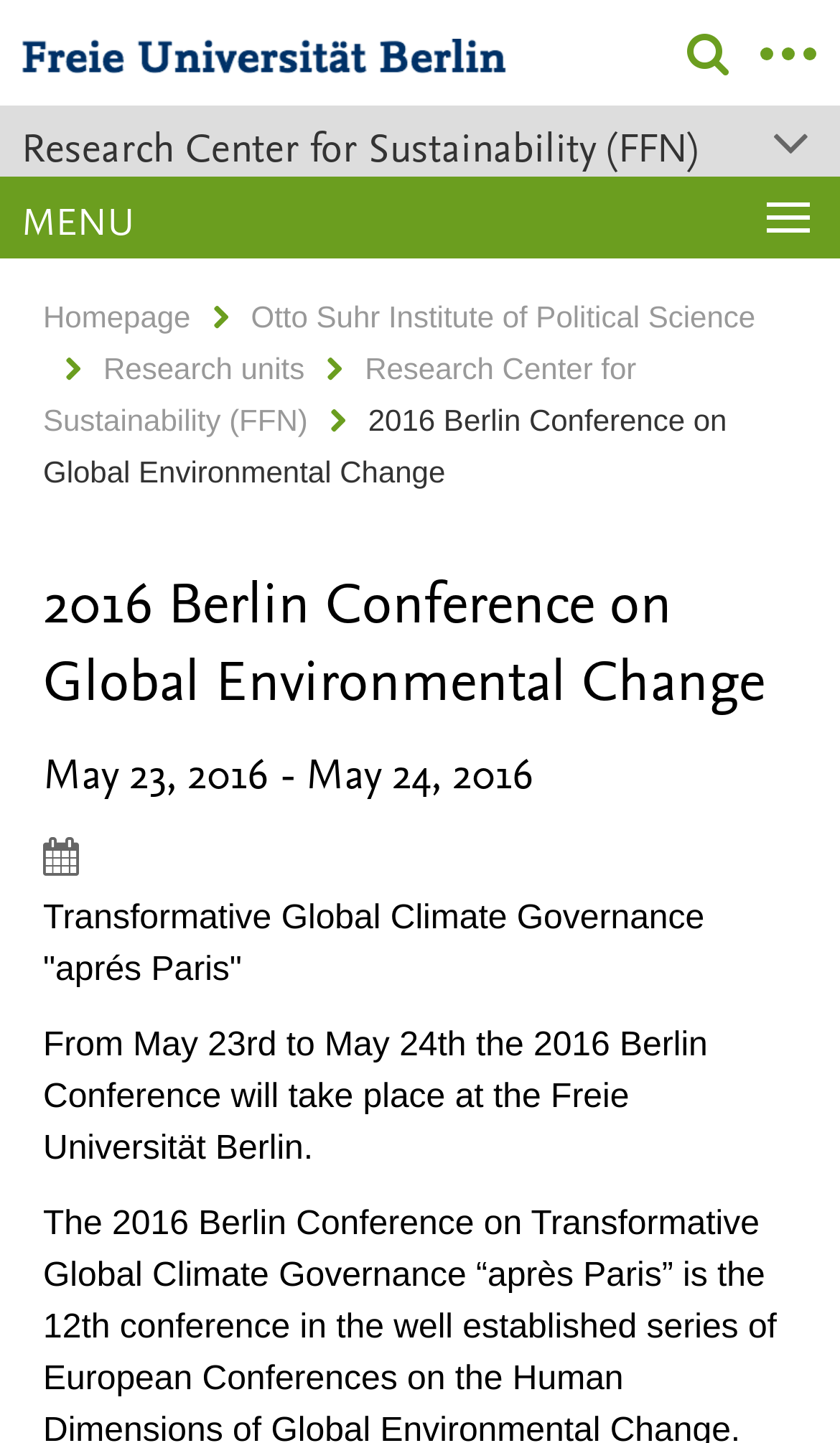Please identify the bounding box coordinates of the clickable element to fulfill the following instruction: "Click the arrow icon". The coordinates should be four float numbers between 0 and 1, i.e., [left, top, right, bottom].

[0.051, 0.57, 0.949, 0.612]